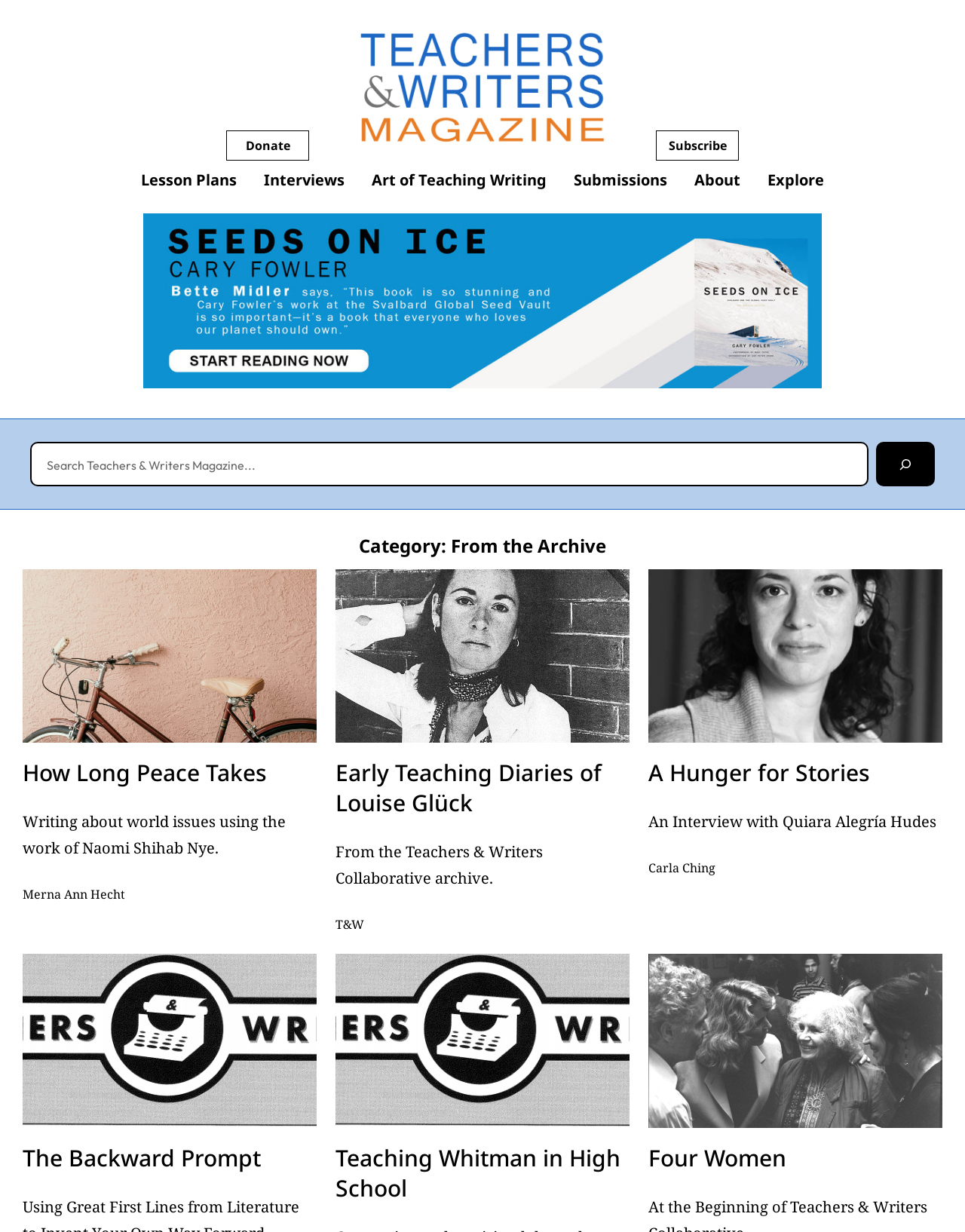Locate the bounding box coordinates of the clickable part needed for the task: "Search Teachers & Writers Magazine".

[0.031, 0.359, 0.969, 0.395]